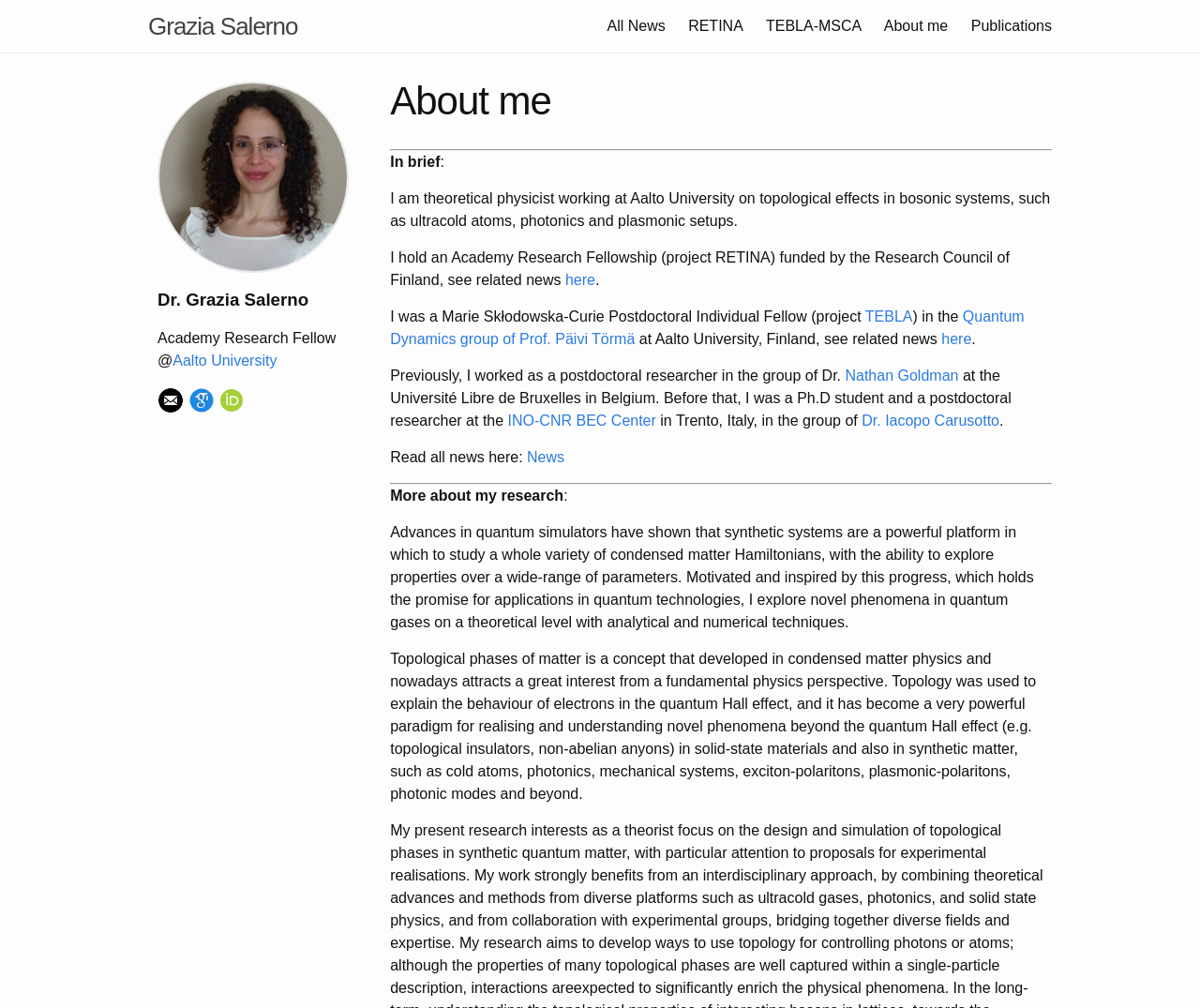Determine the bounding box coordinates for the area that should be clicked to carry out the following instruction: "Check the link to TEBLA-MSCA".

[0.638, 0.018, 0.718, 0.033]